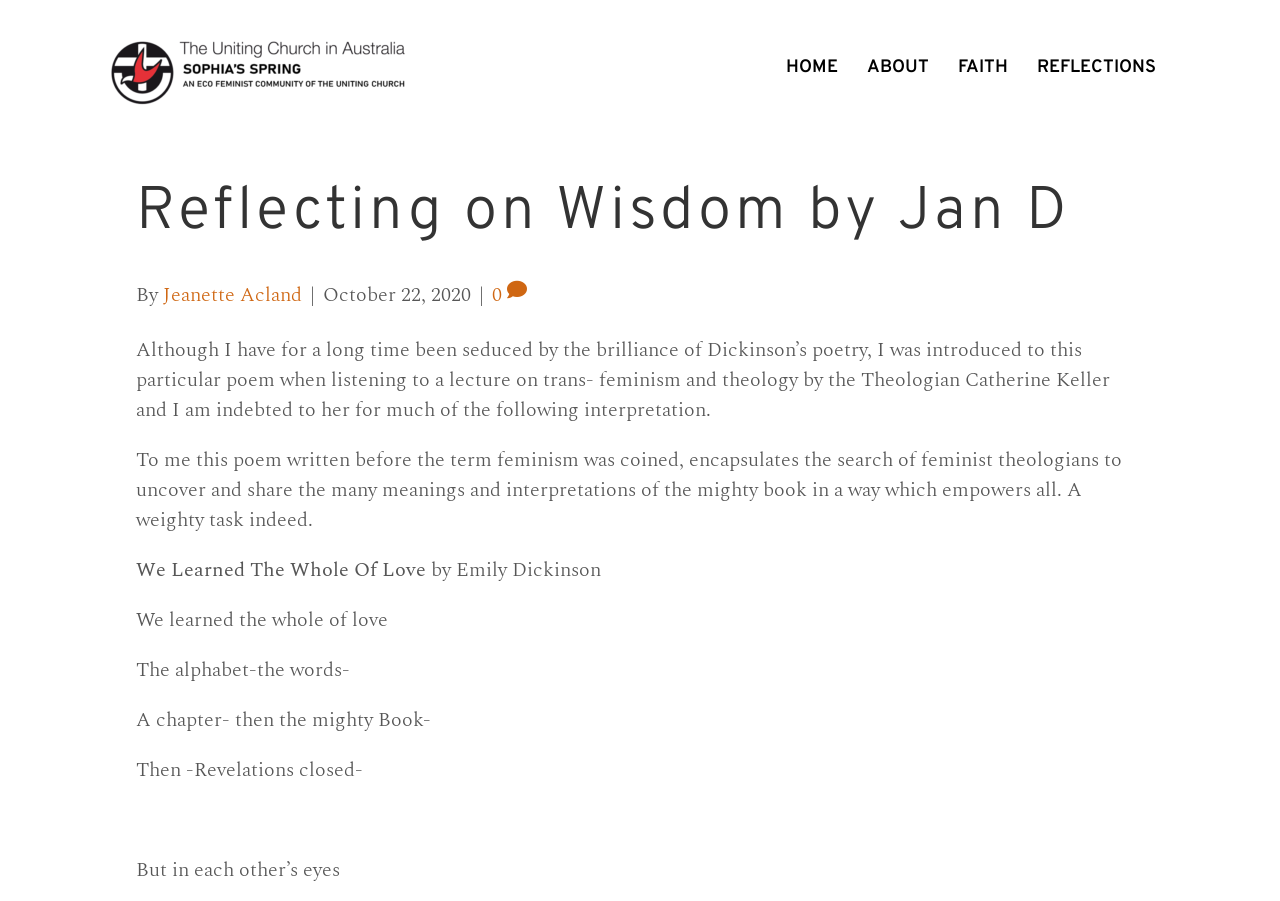What is the title of the poem being reflected upon?
By examining the image, provide a one-word or phrase answer.

We Learned The Whole Of Love